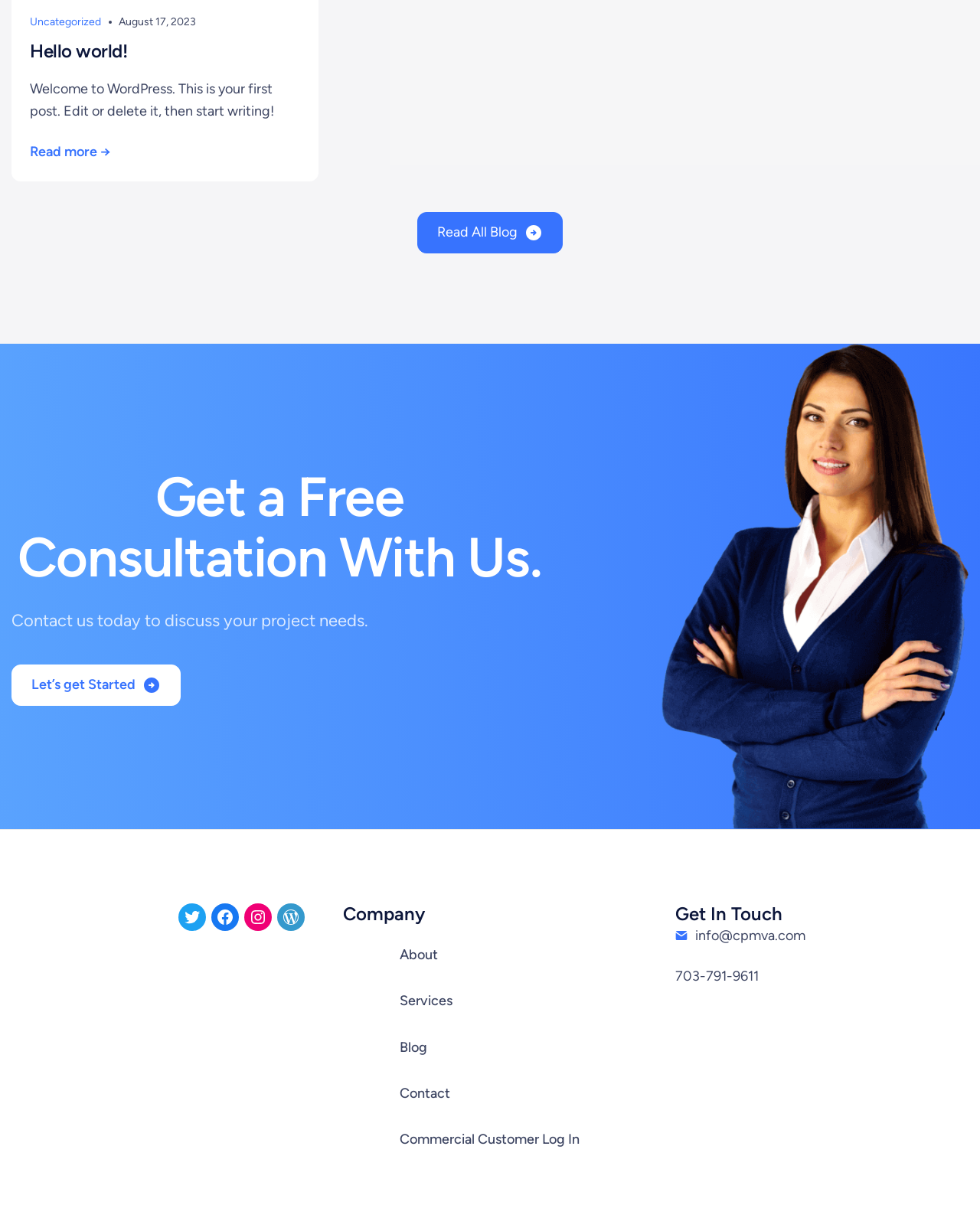Give a one-word or one-phrase response to the question:
What is the company's email address?

info@cpmva.com